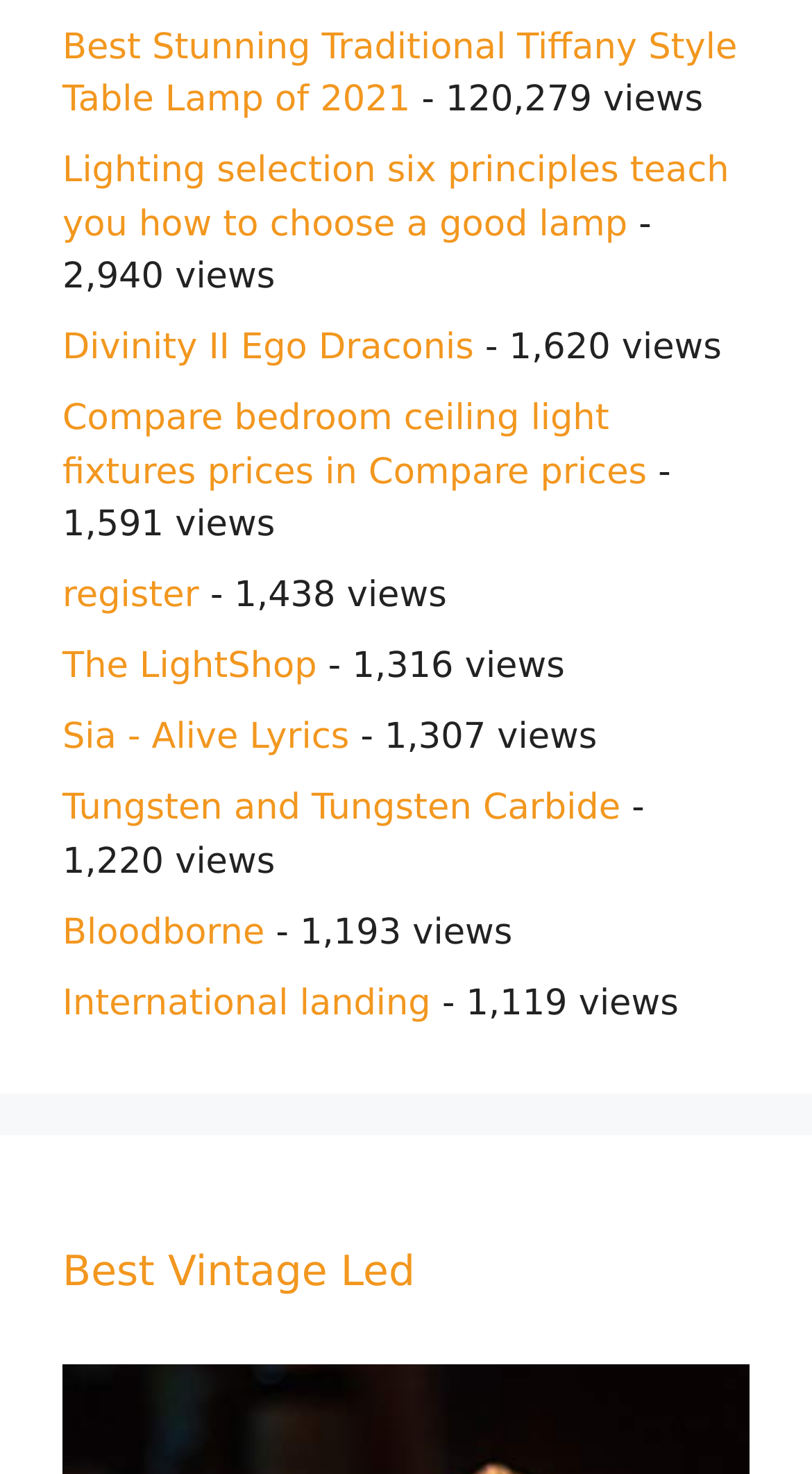Pinpoint the bounding box coordinates of the clickable element to carry out the following instruction: "Visit The LightShop."

[0.077, 0.438, 0.39, 0.467]